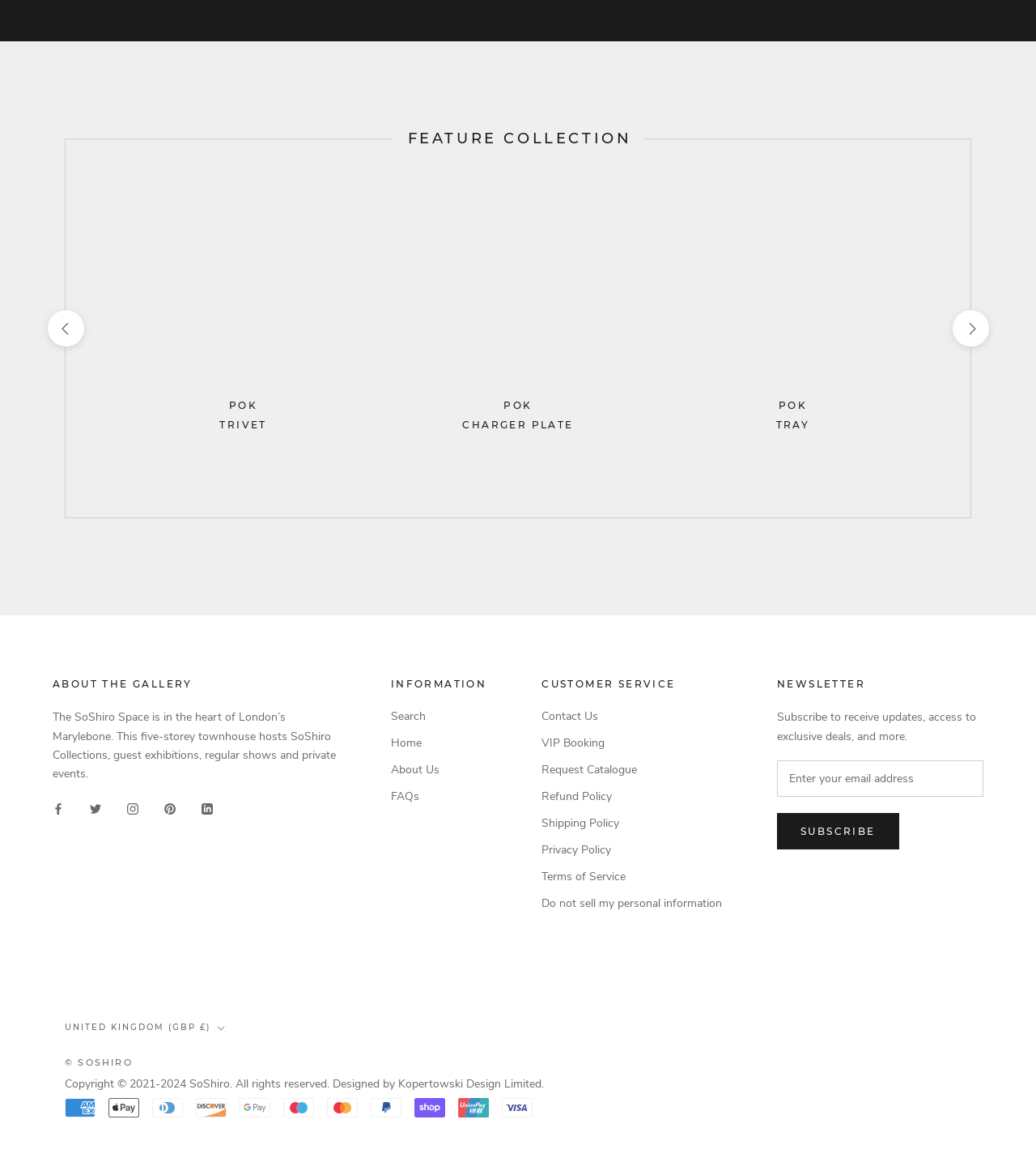What is the price of the Trivet?
Please answer the question with as much detail as possible using the screenshot.

The price of the Trivet can be found in the 'FEATURE COLLECTION' section, which is located at the top of the webpage. The text 'Trivet Trivet POK TRIVET £1,195.00 GBP' indicates that the price of the Trivet is £1,195.00 GBP.